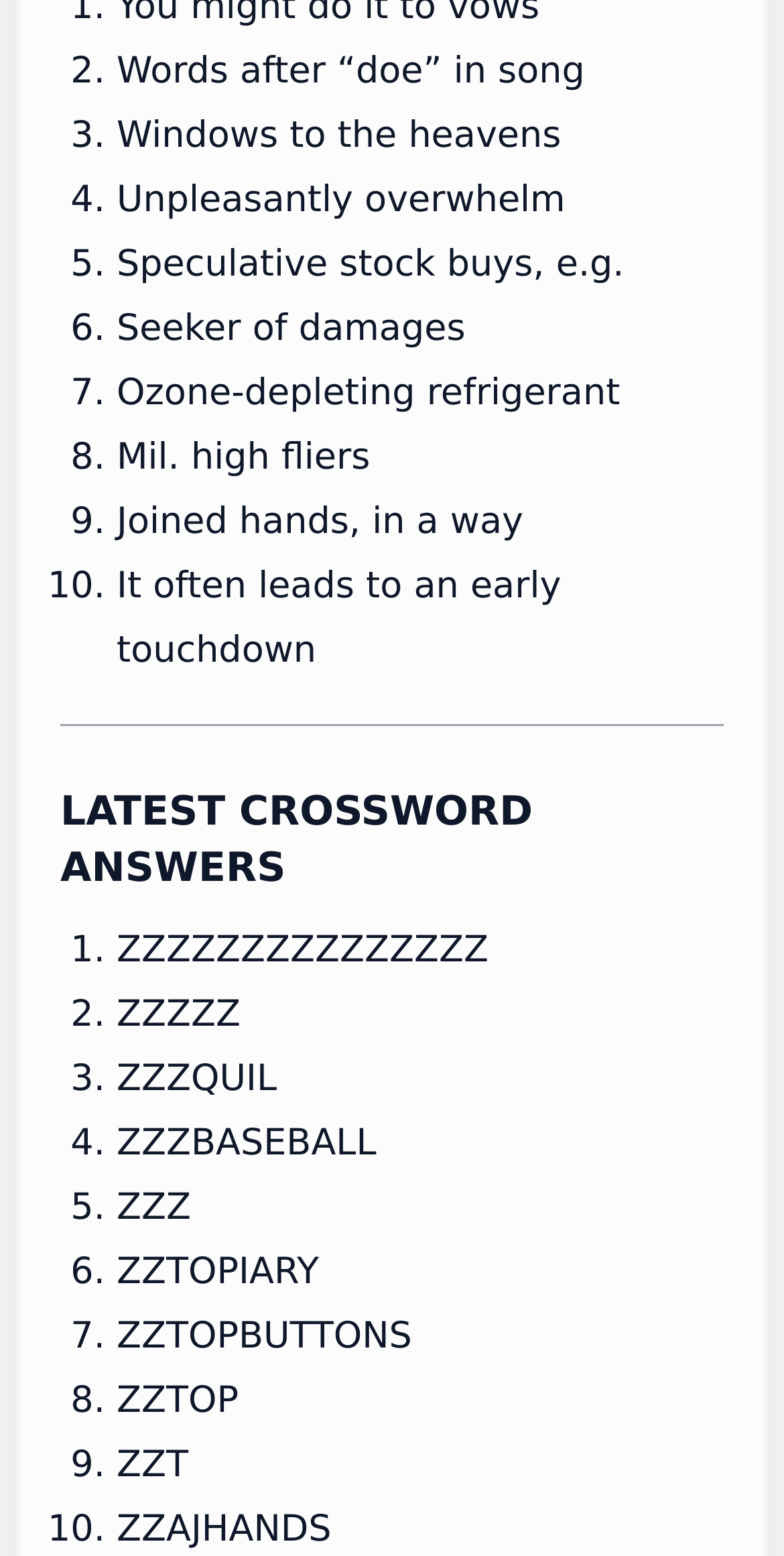Specify the bounding box coordinates of the region I need to click to perform the following instruction: "Click on 'It often leads to an early touchdown'". The coordinates must be four float numbers in the range of 0 to 1, i.e., [left, top, right, bottom].

[0.149, 0.363, 0.716, 0.432]